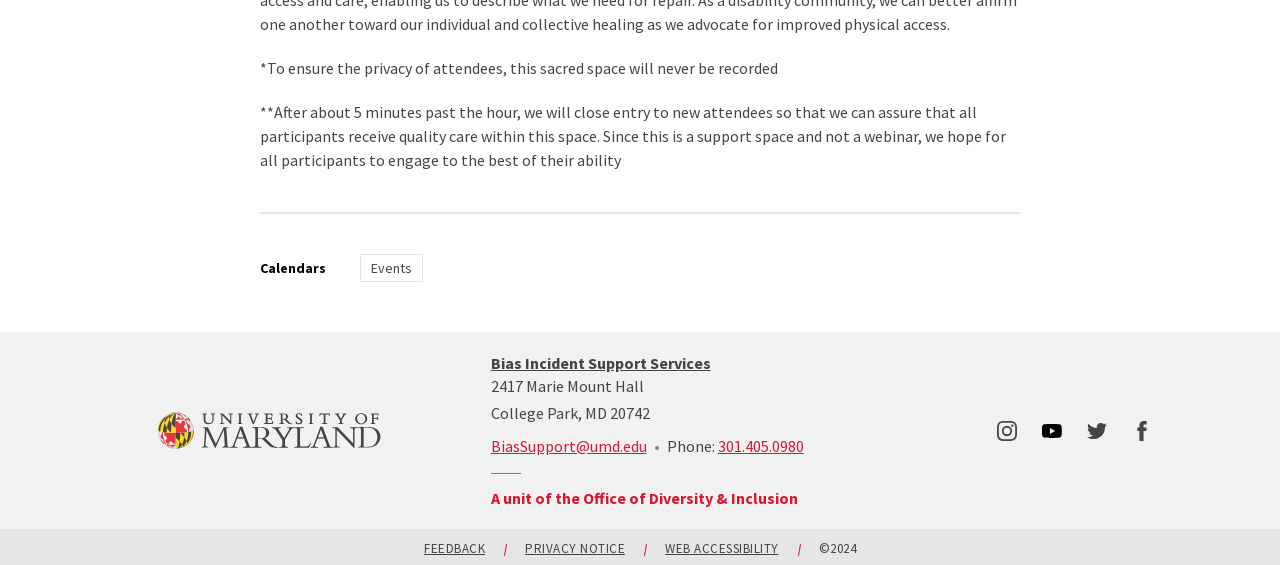Please answer the following question using a single word or phrase: 
What is the purpose of this sacred space?

Support space